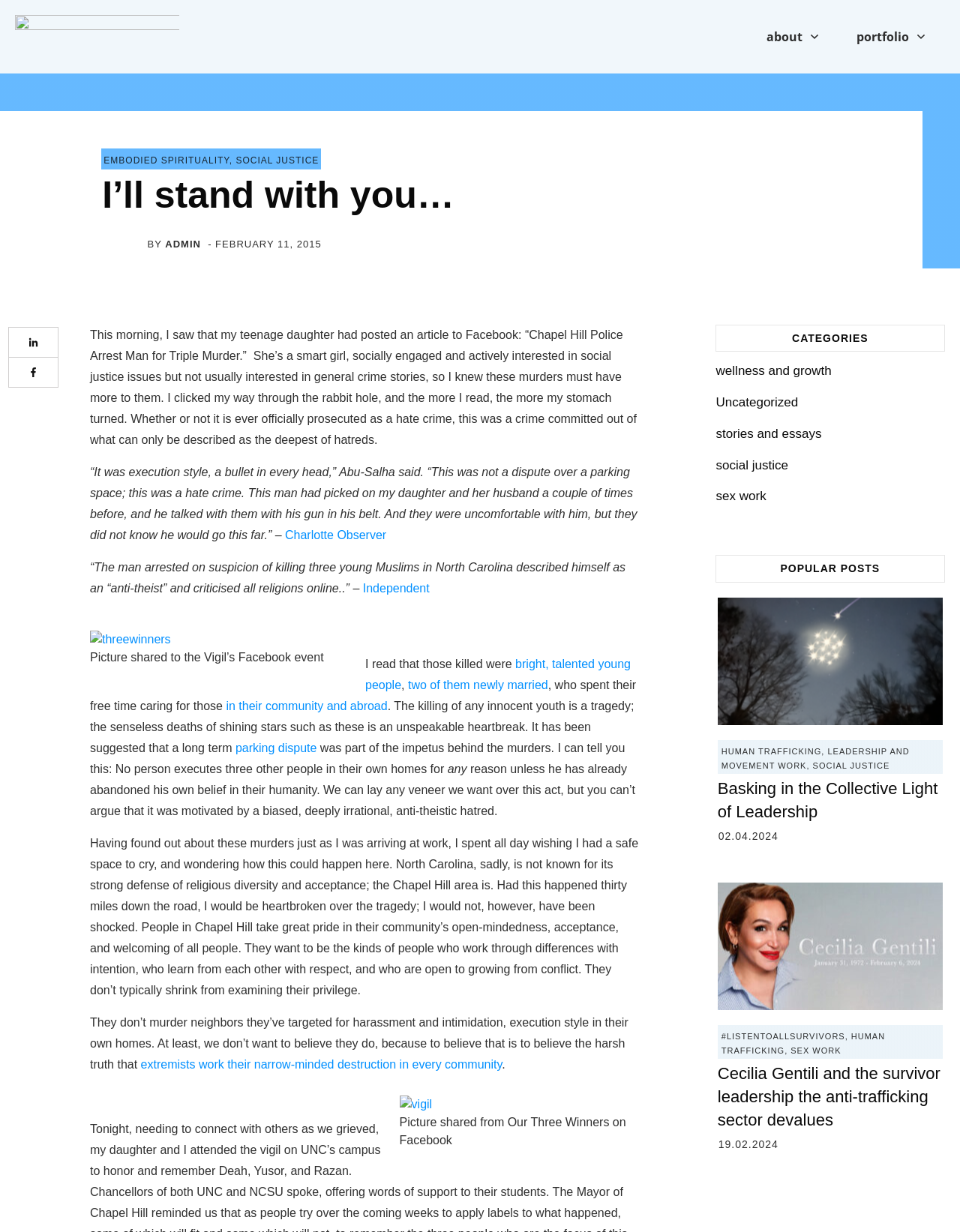Please identify the bounding box coordinates of the area I need to click to accomplish the following instruction: "view the picture shared to the Vigil’s Facebook event".

[0.094, 0.511, 0.362, 0.541]